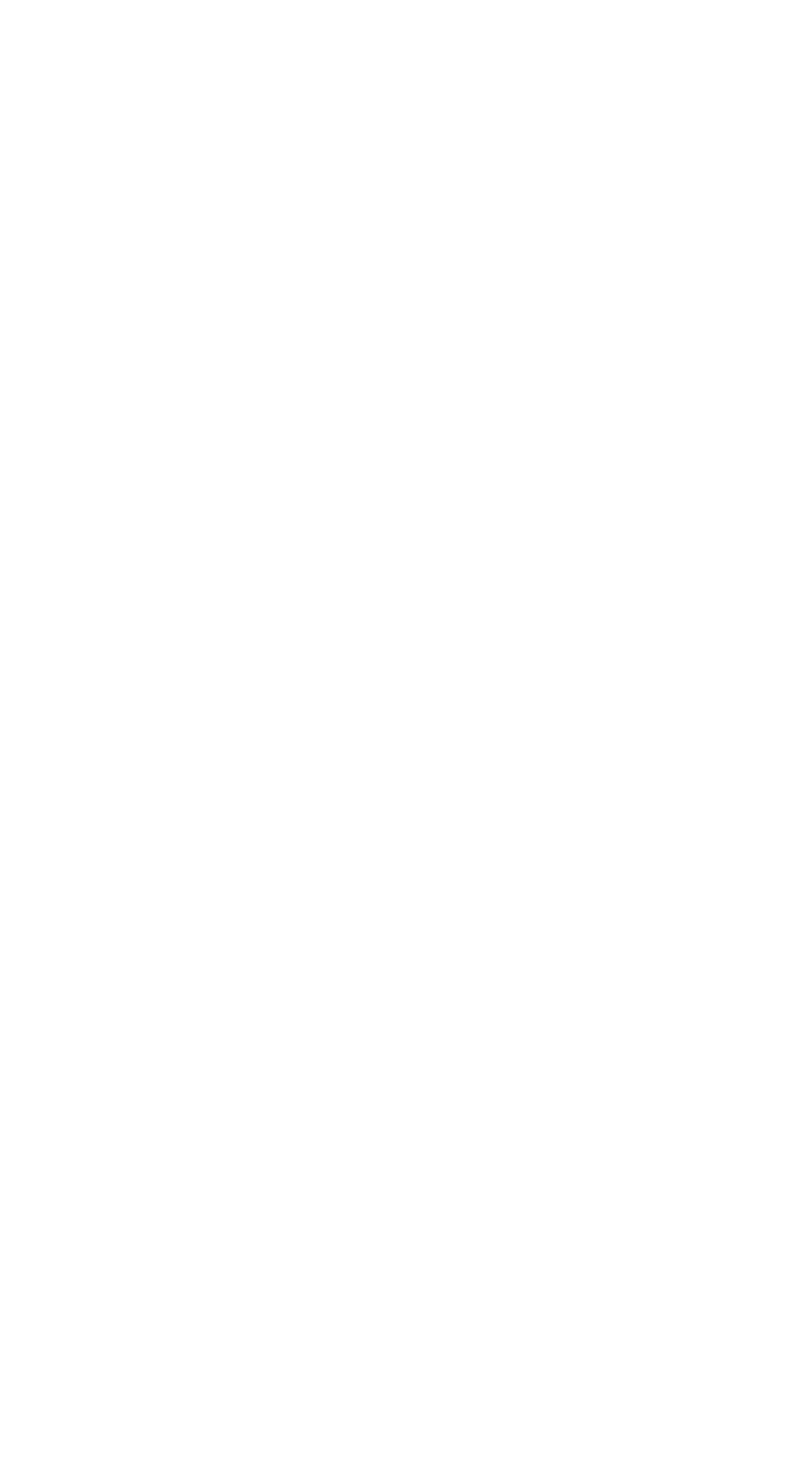Determine the bounding box of the UI element mentioned here: "Search". The coordinates must be in the format [left, top, right, bottom] with values ranging from 0 to 1.

[0.758, 0.127, 0.918, 0.171]